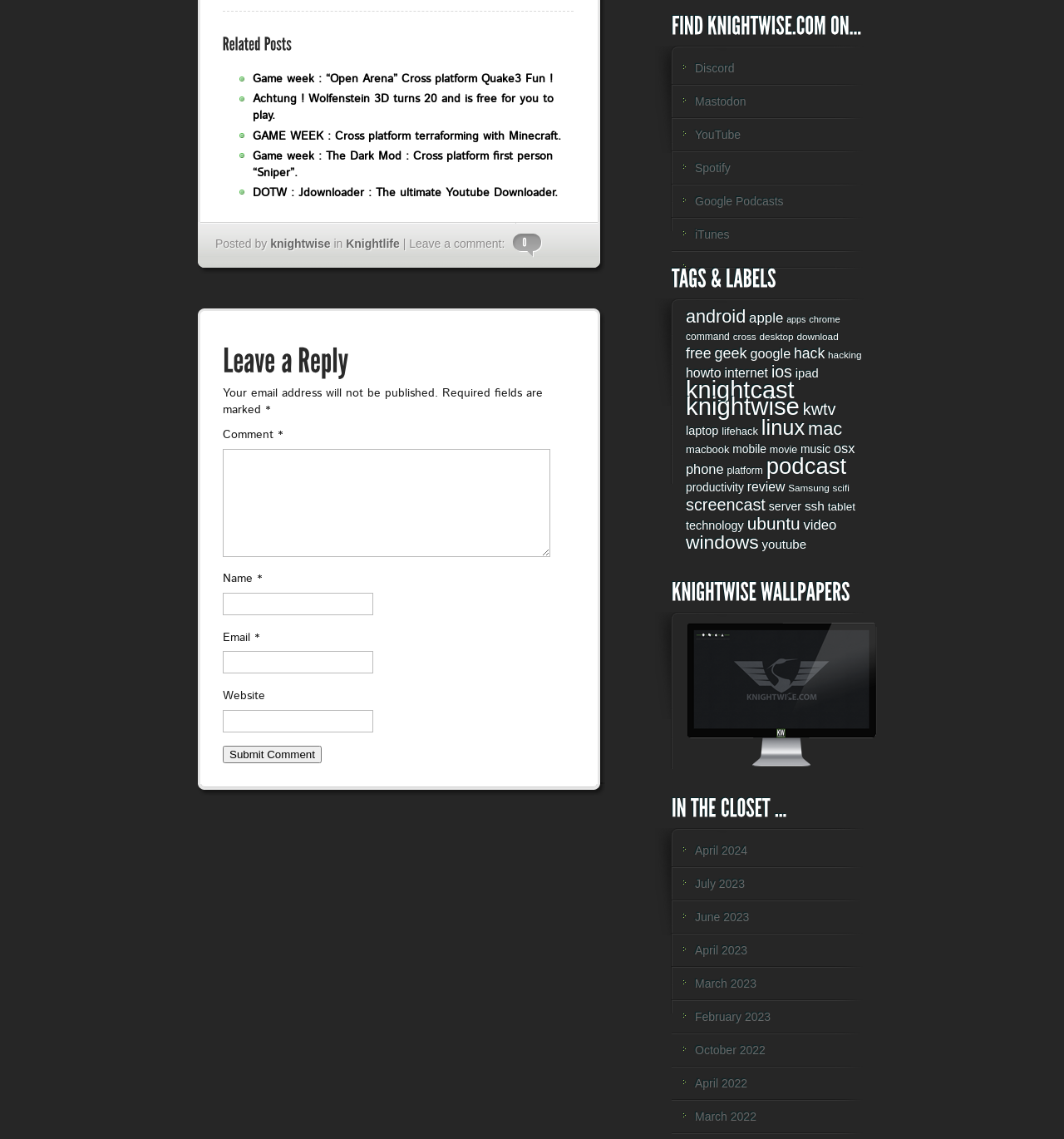Identify the bounding box for the UI element described as: "Samsung". Ensure the coordinates are four float numbers between 0 and 1, formatted as [left, top, right, bottom].

[0.741, 0.423, 0.779, 0.433]